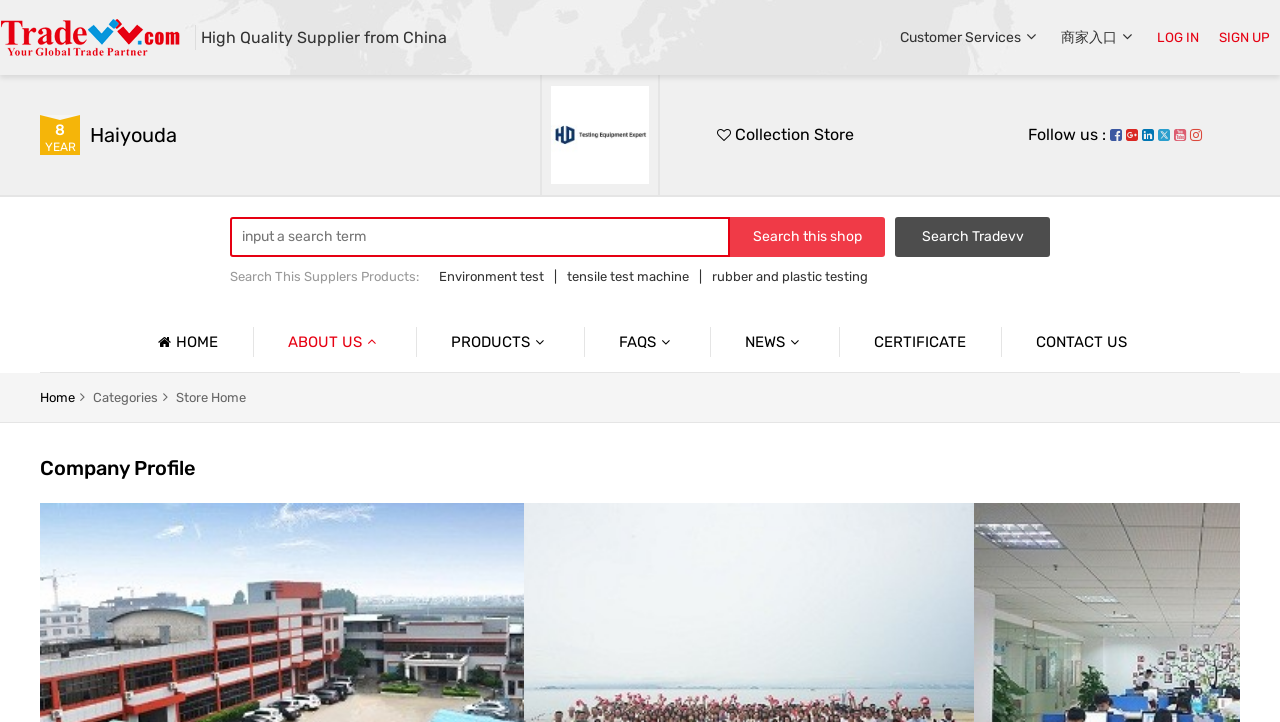Find the bounding box coordinates of the element to click in order to complete the given instruction: "log in to the website."

[0.904, 0.035, 0.937, 0.069]